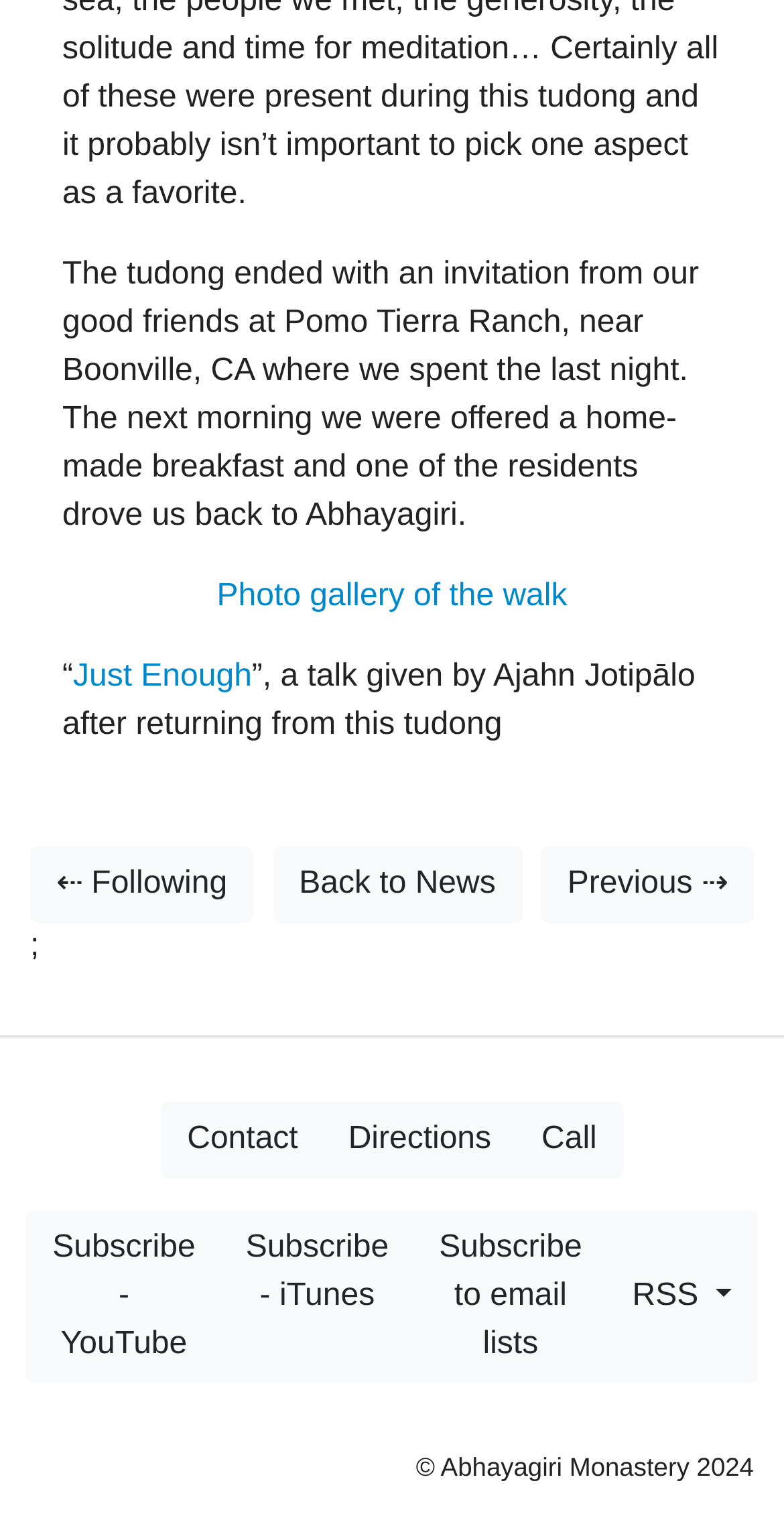Please locate the bounding box coordinates of the region I need to click to follow this instruction: "Read the talk 'Just Enough'".

[0.093, 0.434, 0.321, 0.457]